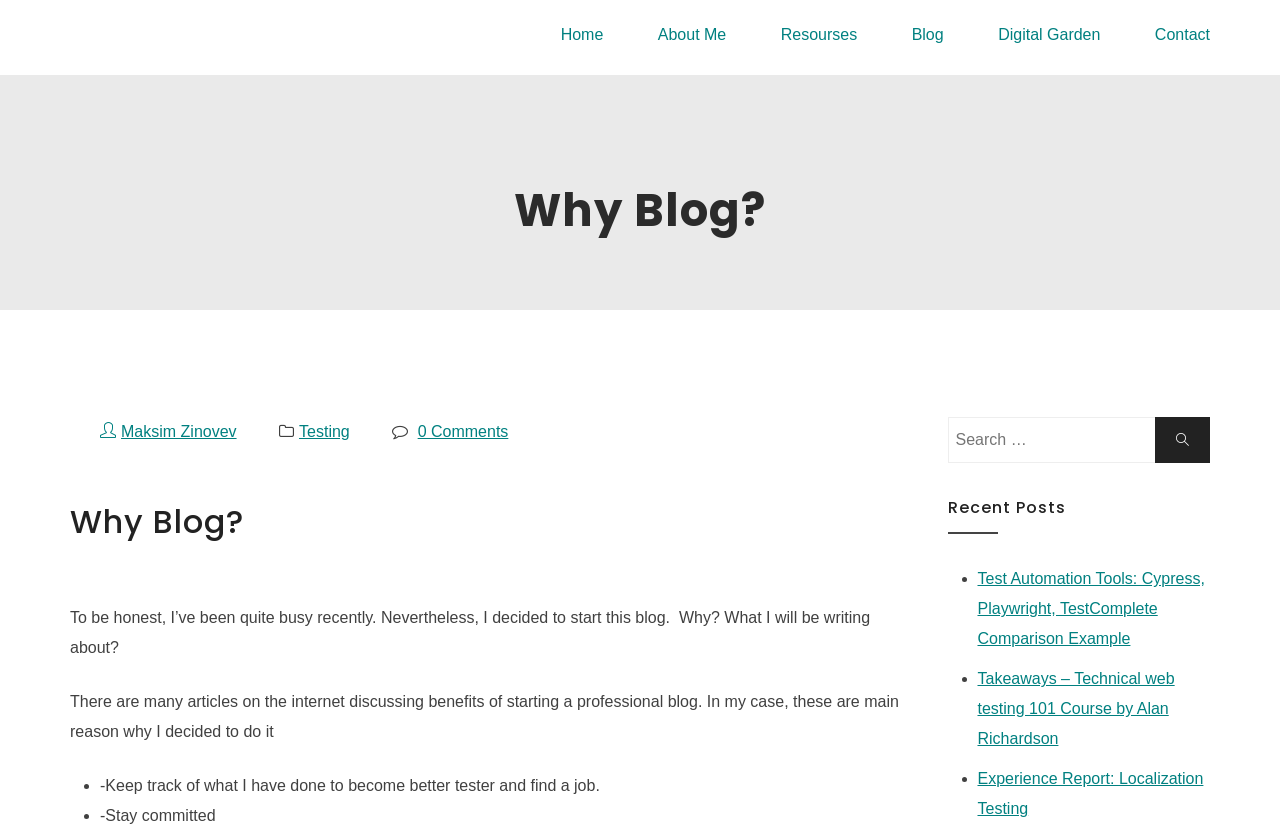Please give a succinct answer to the question in one word or phrase:
What is the search button icon?

